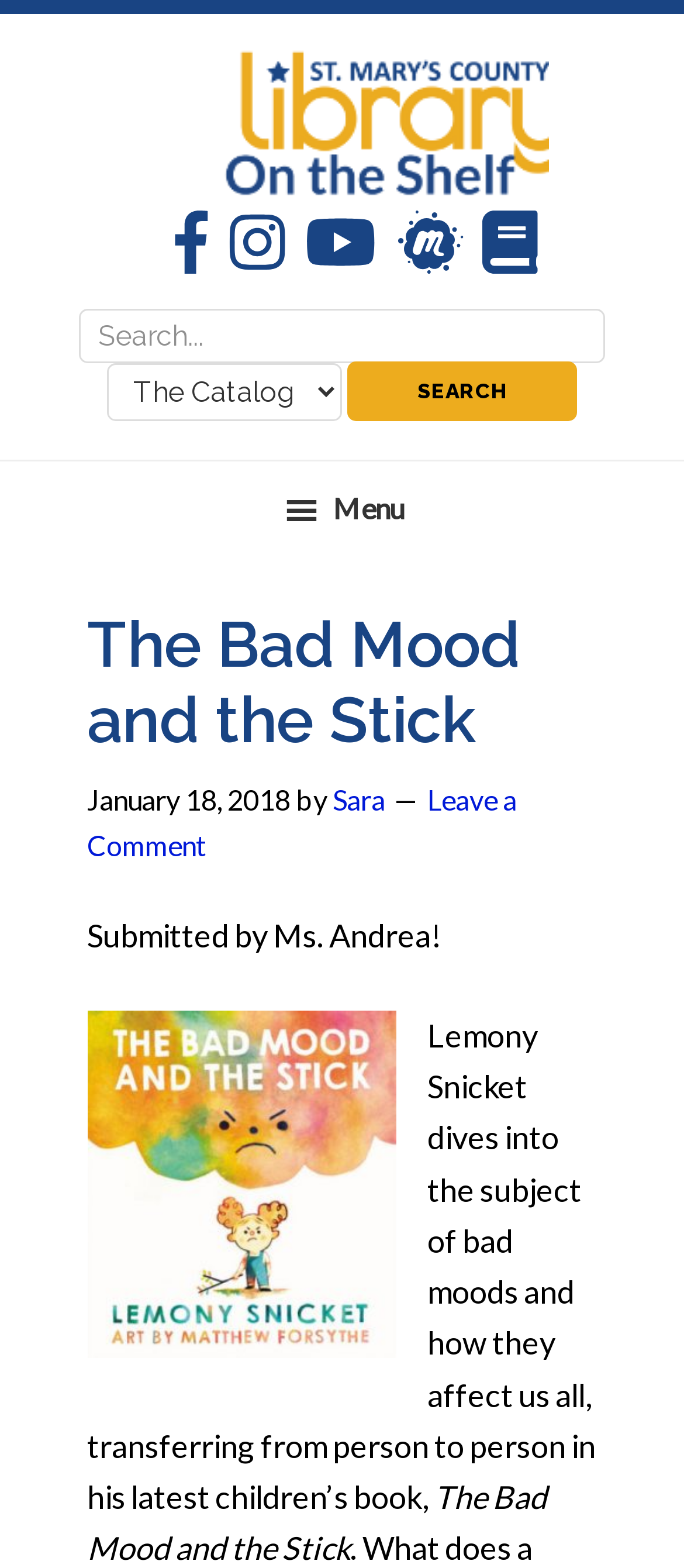Determine the bounding box coordinates of the region I should click to achieve the following instruction: "Search for something". Ensure the bounding box coordinates are four float numbers between 0 and 1, i.e., [left, top, right, bottom].

None